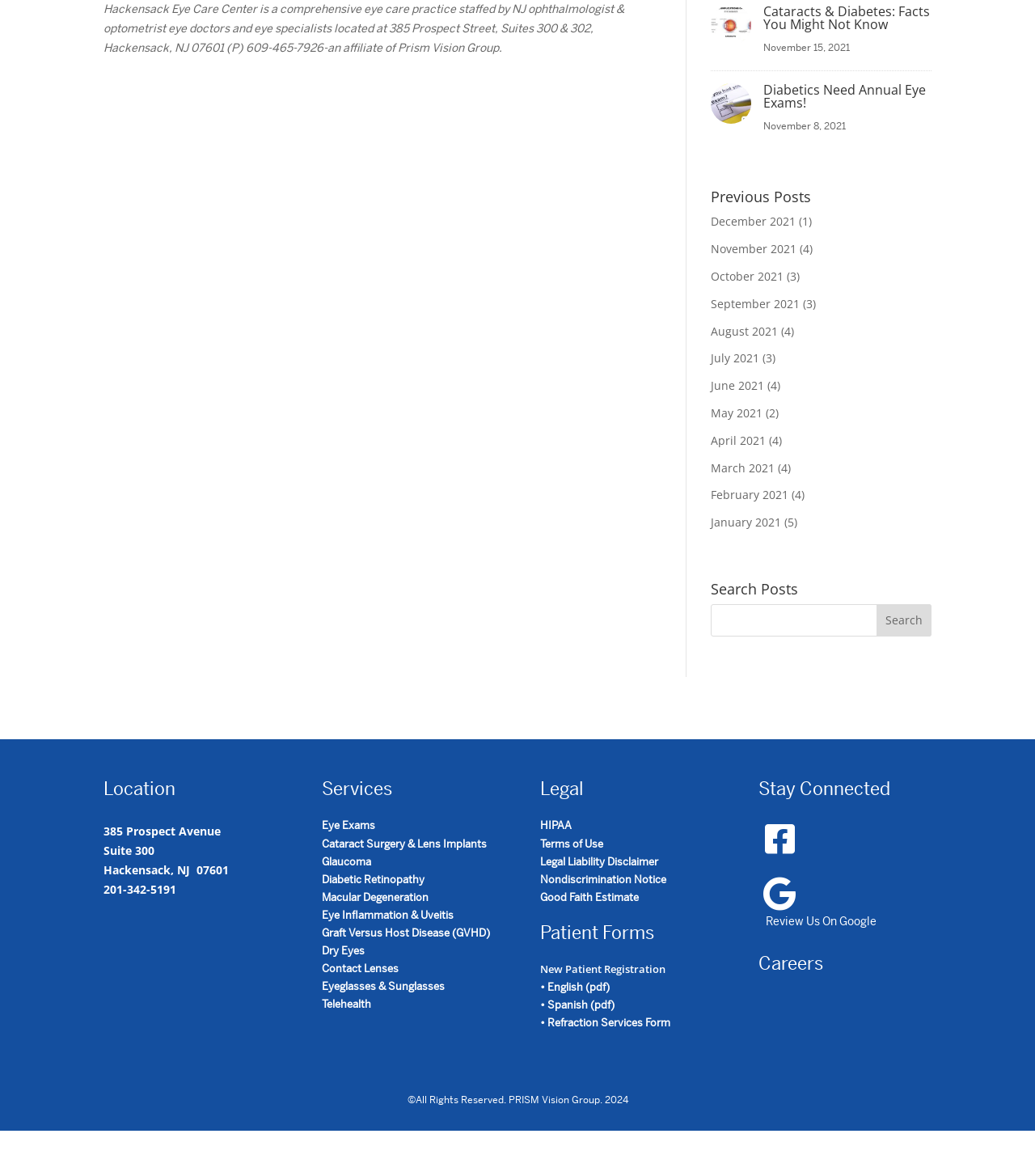Please reply with a single word or brief phrase to the question: 
What is the name of the affiliate of Hackensack Eye Care Center?

Prism Vision Group